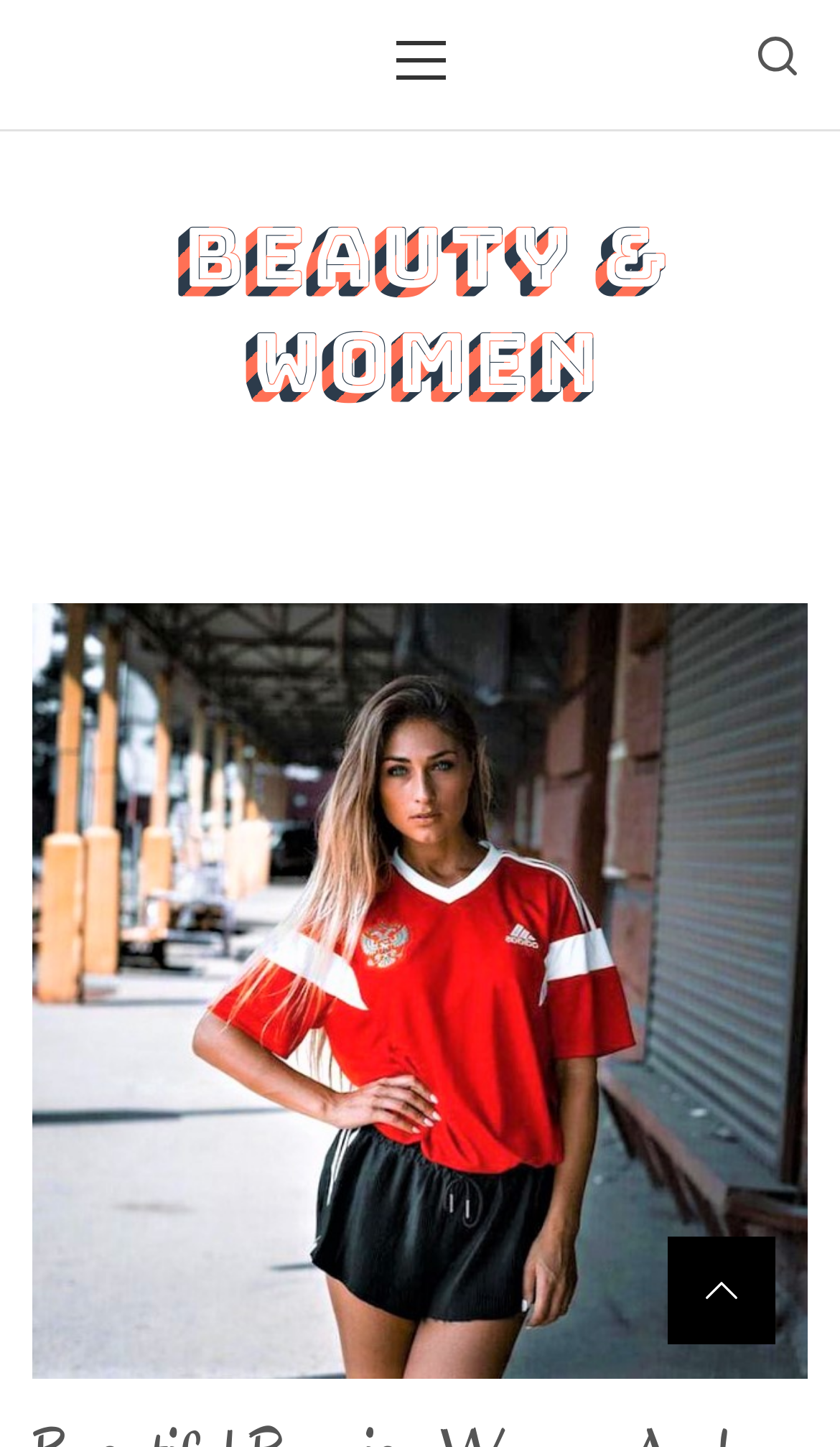Answer the following query concisely with a single word or phrase:
What is the purpose of the webpage?

online dating